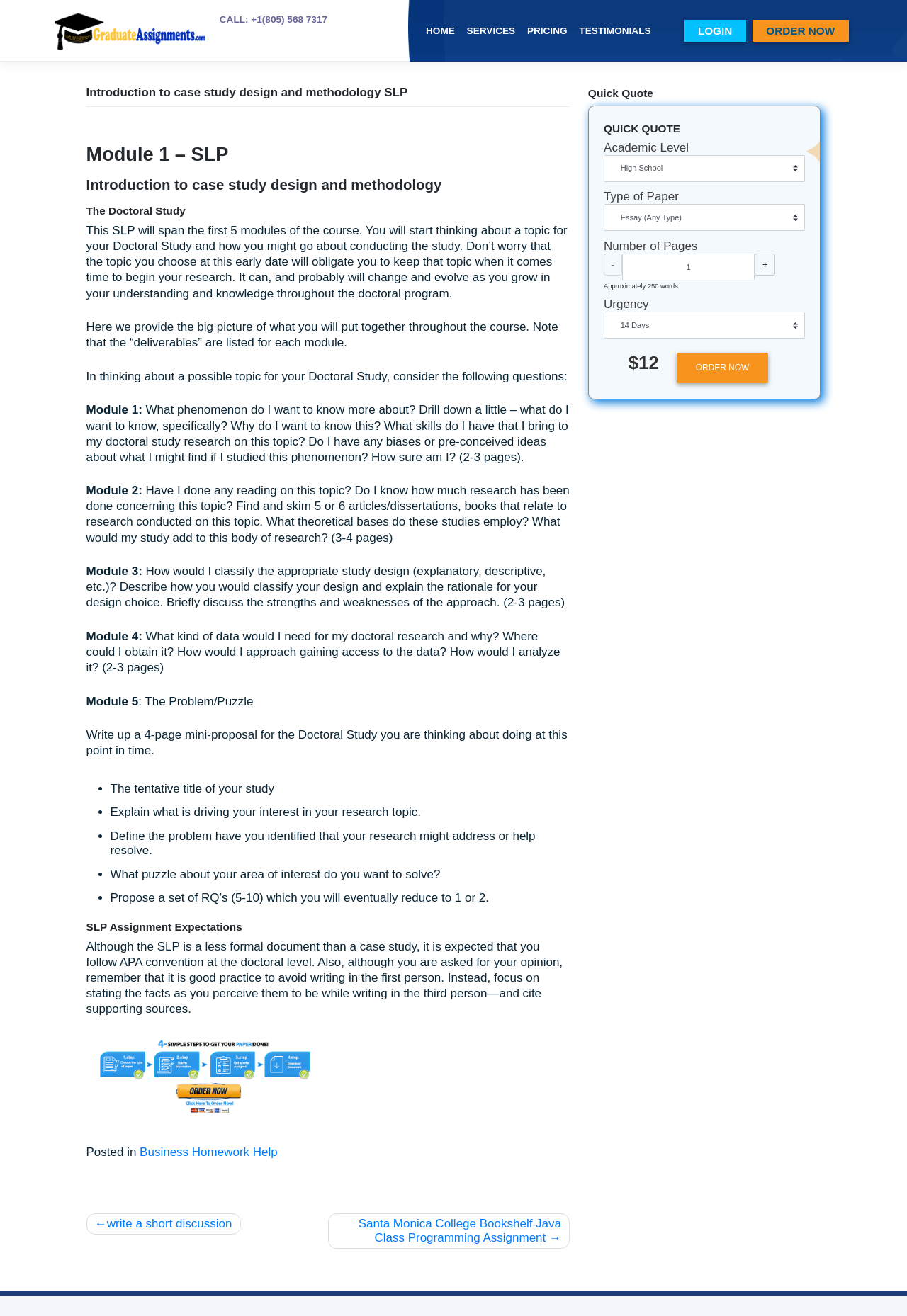Determine the heading of the webpage and extract its text content.

Introduction to case study design and methodology SLP